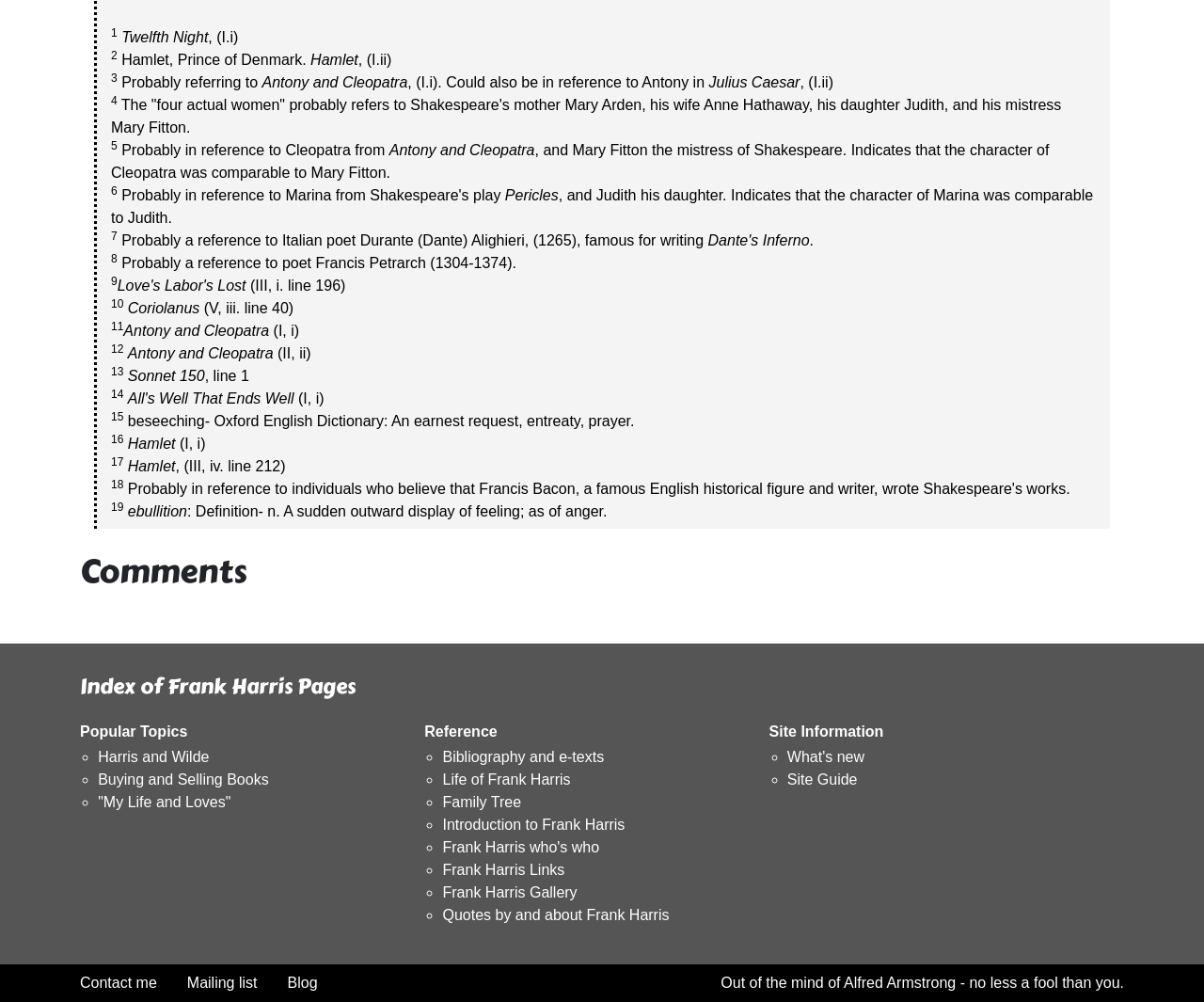What is the name of the poet mentioned after Dante Alighieri?
Answer the question based on the image using a single word or a brief phrase.

Francis Petrarch